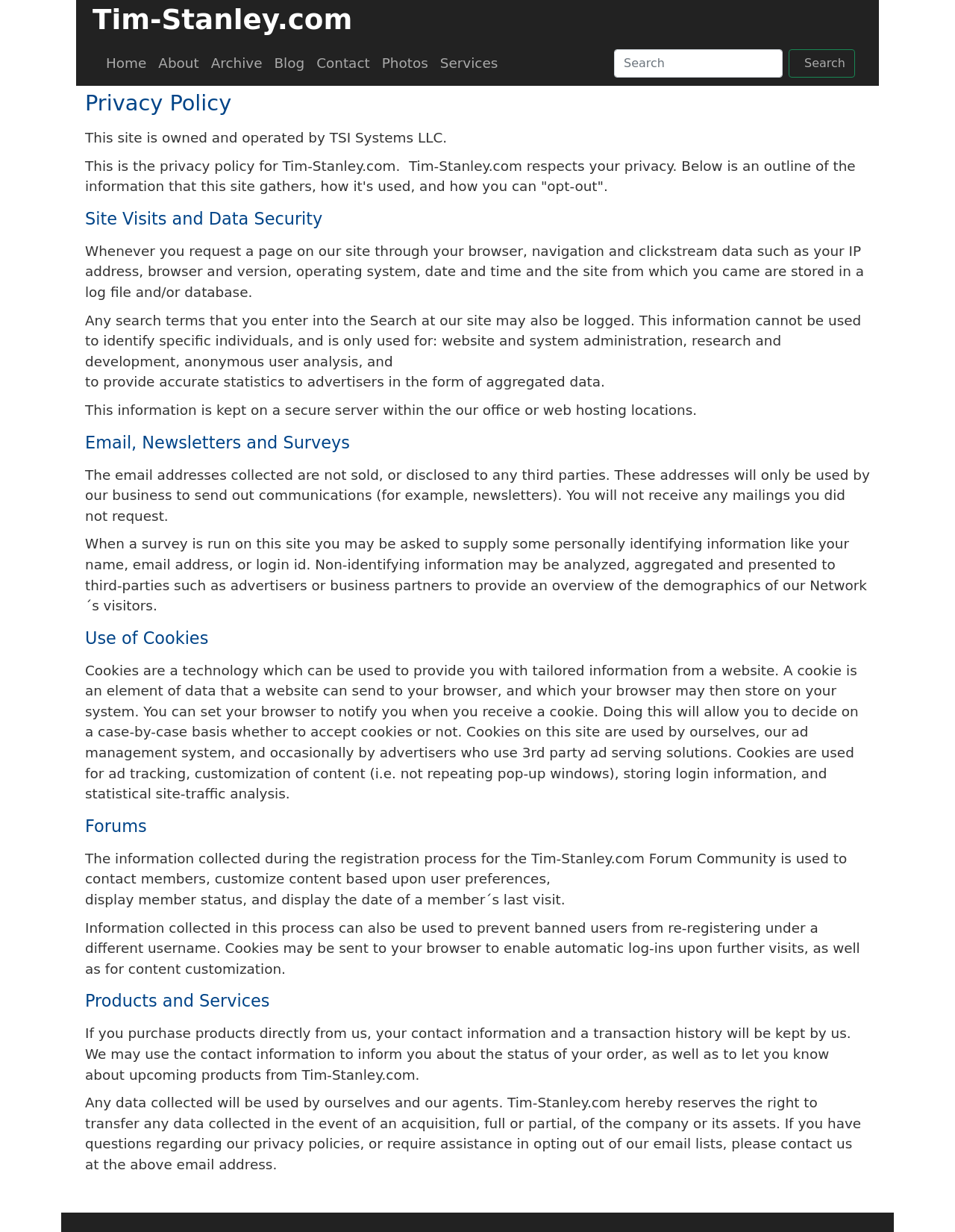What is the purpose of this webpage?
Use the information from the image to give a detailed answer to the question.

Based on the content of the webpage, it appears to be a privacy policy page for Tim-Stanley.com, outlining how the site collects and uses user data.